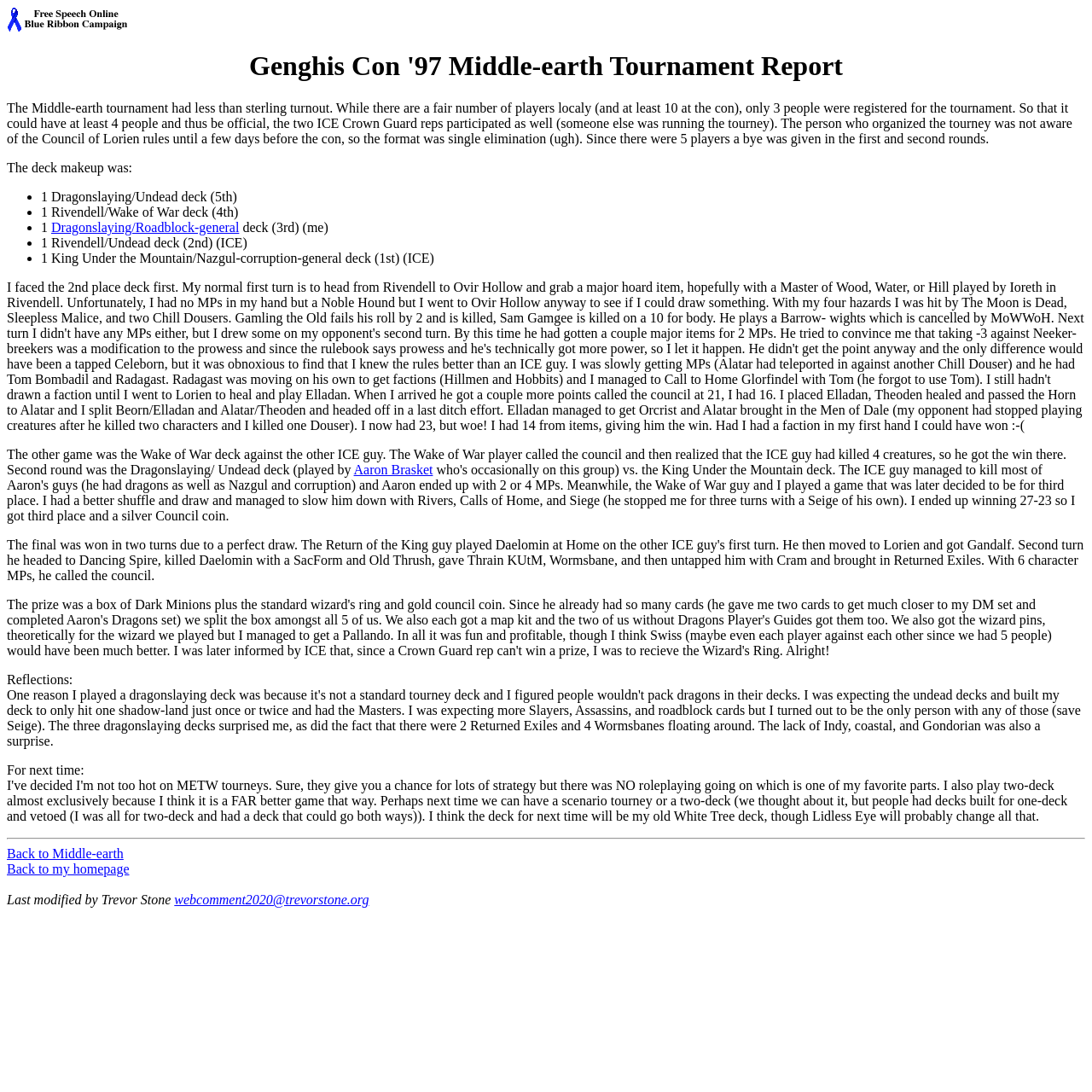Using the description: "webcomment2020@trevorstone.org", identify the bounding box of the corresponding UI element in the screenshot.

[0.16, 0.817, 0.338, 0.83]